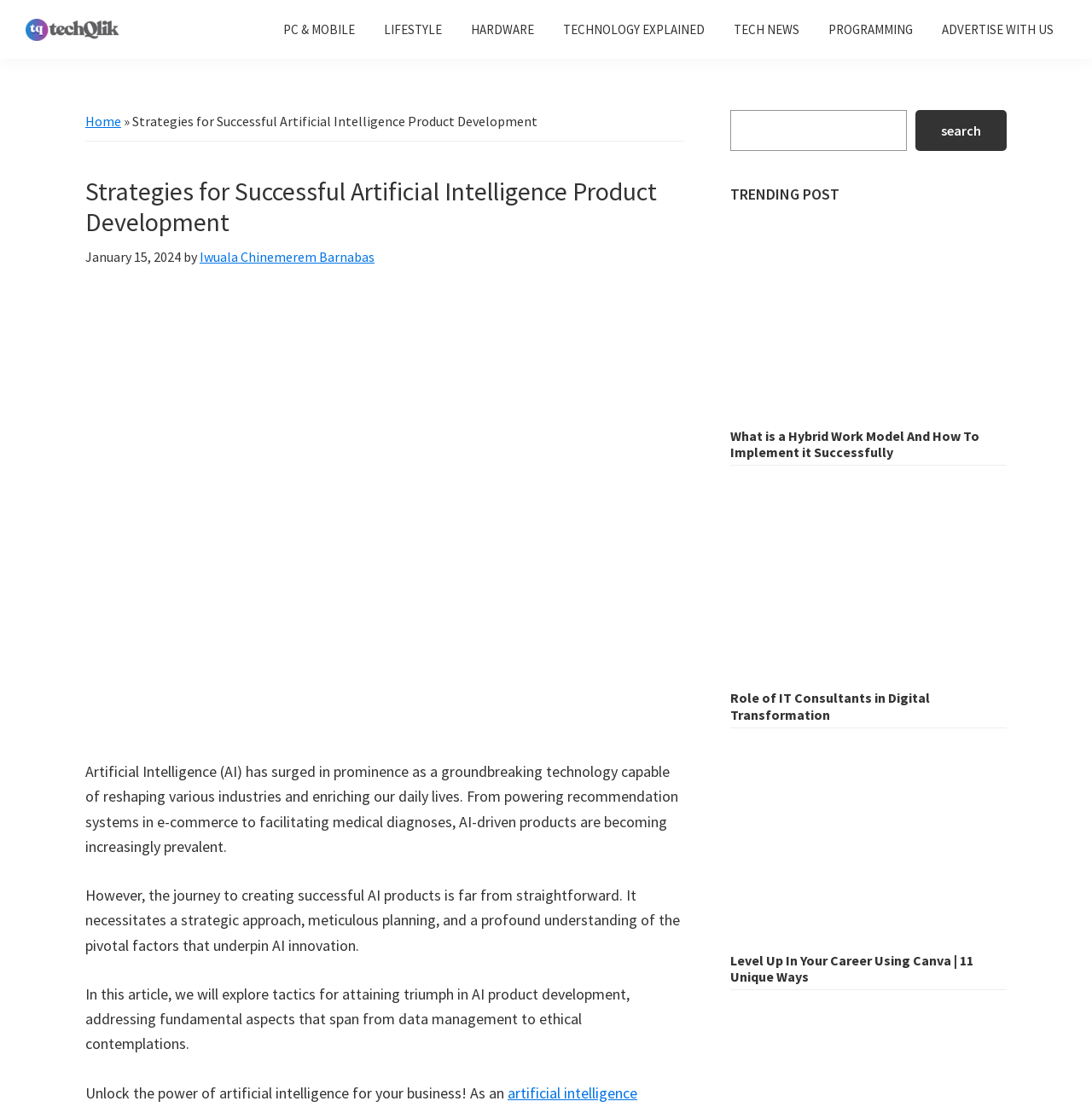Please find the bounding box coordinates of the element that needs to be clicked to perform the following instruction: "Search for something". The bounding box coordinates should be four float numbers between 0 and 1, represented as [left, top, right, bottom].

None